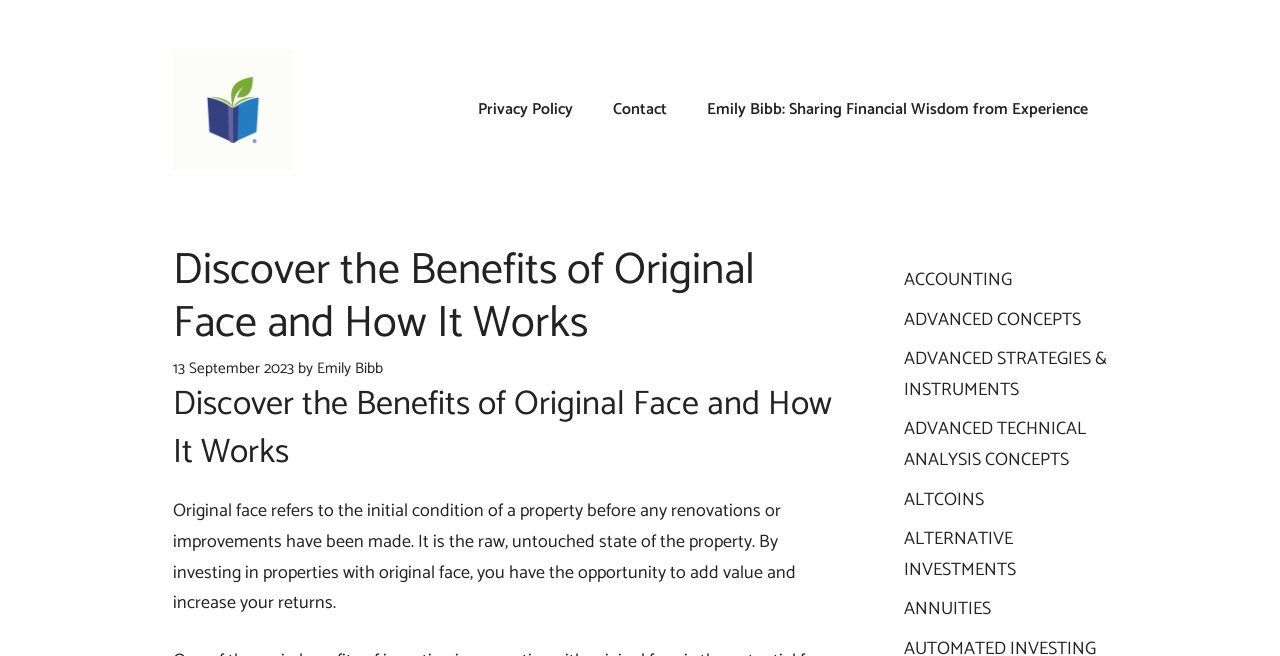Please identify the bounding box coordinates of the element I need to click to follow this instruction: "Visit the page about Emily Bibb".

[0.247, 0.543, 0.299, 0.581]